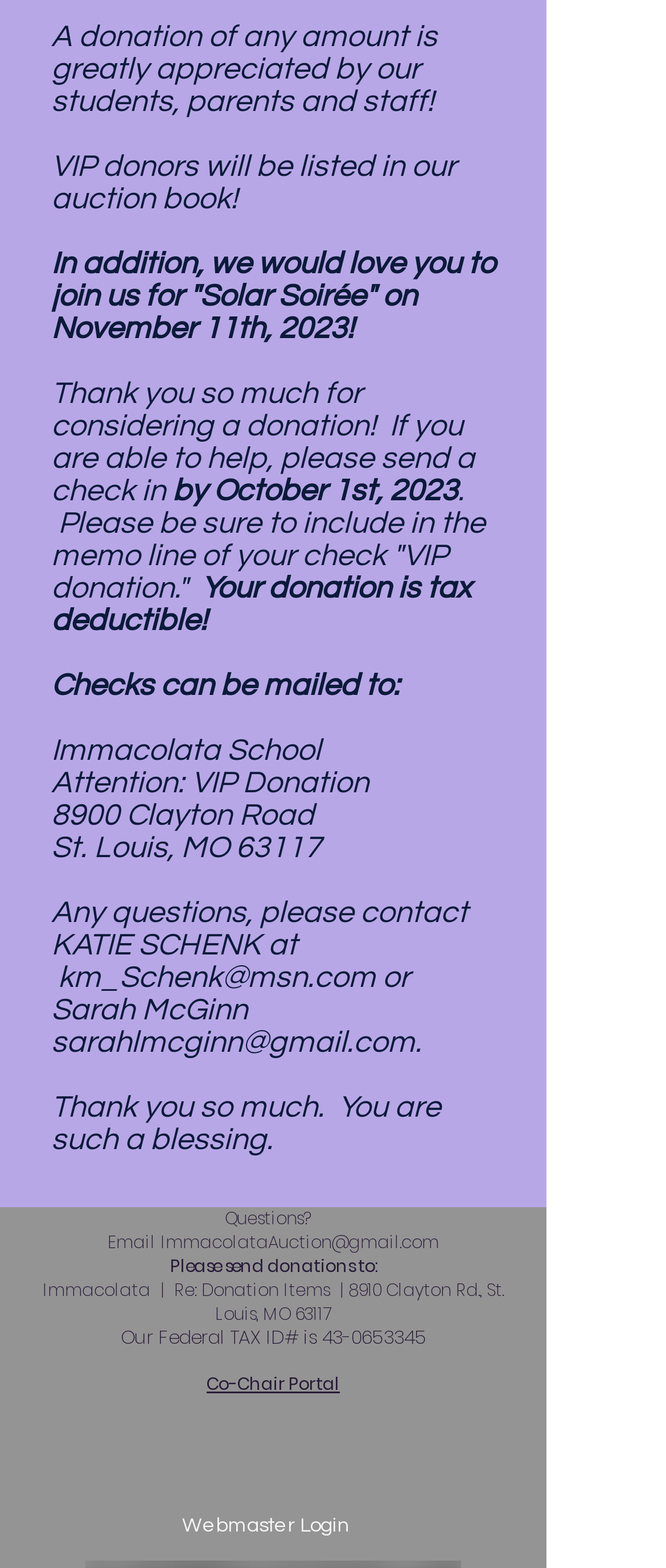What is the purpose of the donation?
Answer the question based on the image using a single word or a brief phrase.

To support Immacolata School